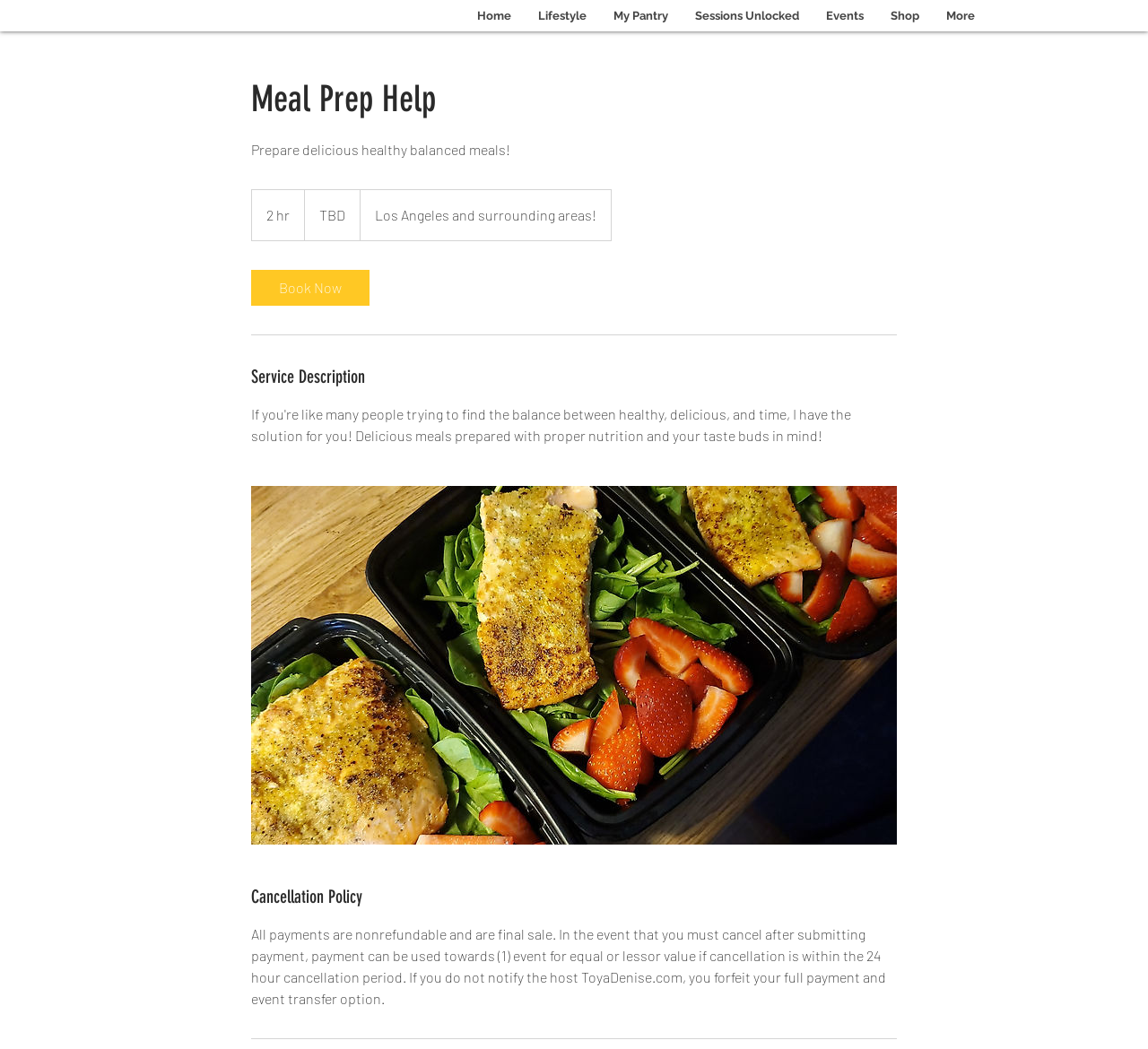What is the purpose of the 'Book Now' button?
Using the image as a reference, answer with just one word or a short phrase.

To book a meal prep session